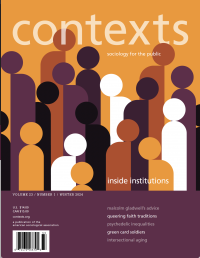What is the focus of this issue of the magazine?
Based on the screenshot, respond with a single word or phrase.

Inside Institutions